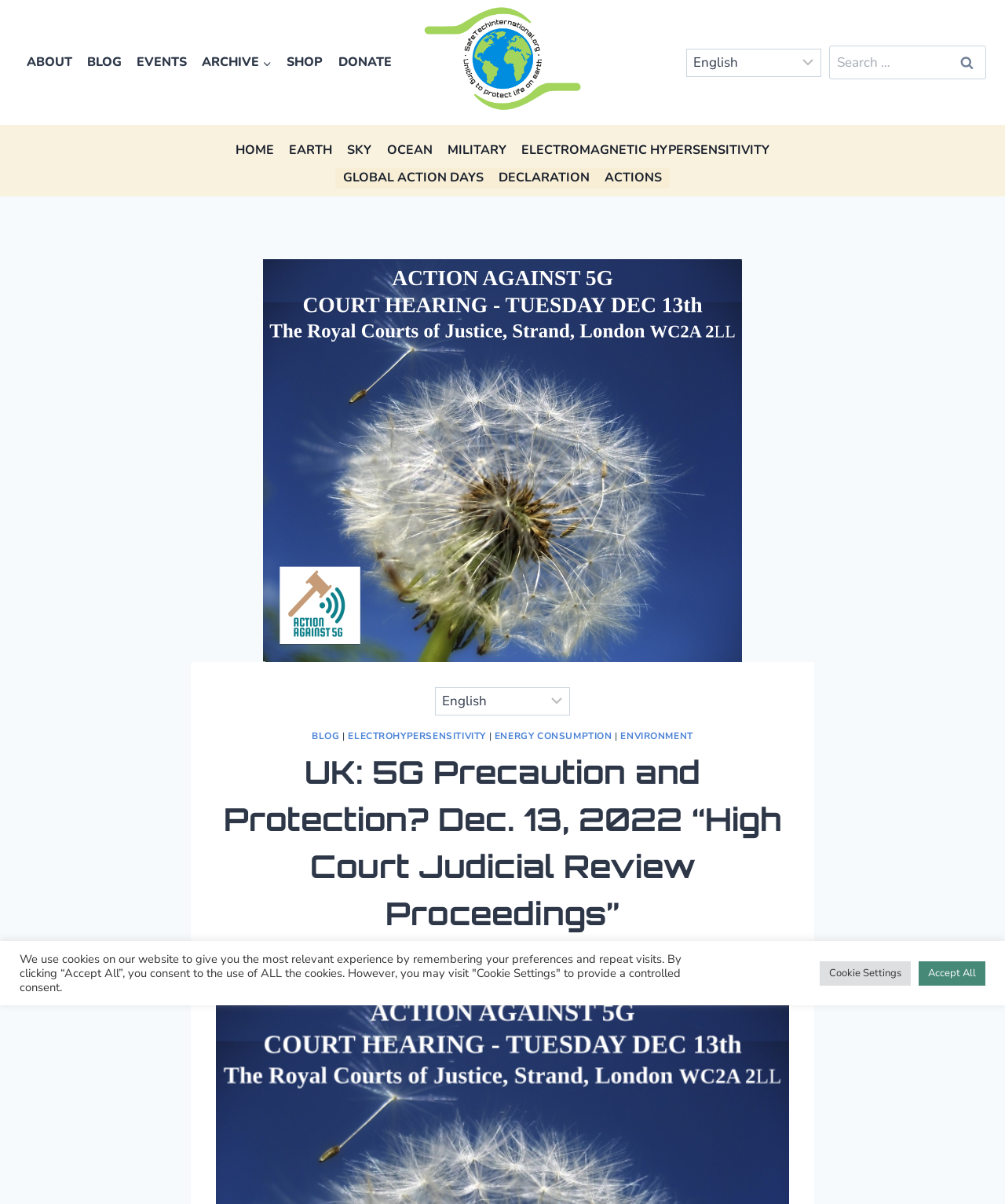Can you specify the bounding box coordinates for the region that should be clicked to fulfill this instruction: "Visit the EVENTS page".

[0.128, 0.044, 0.193, 0.06]